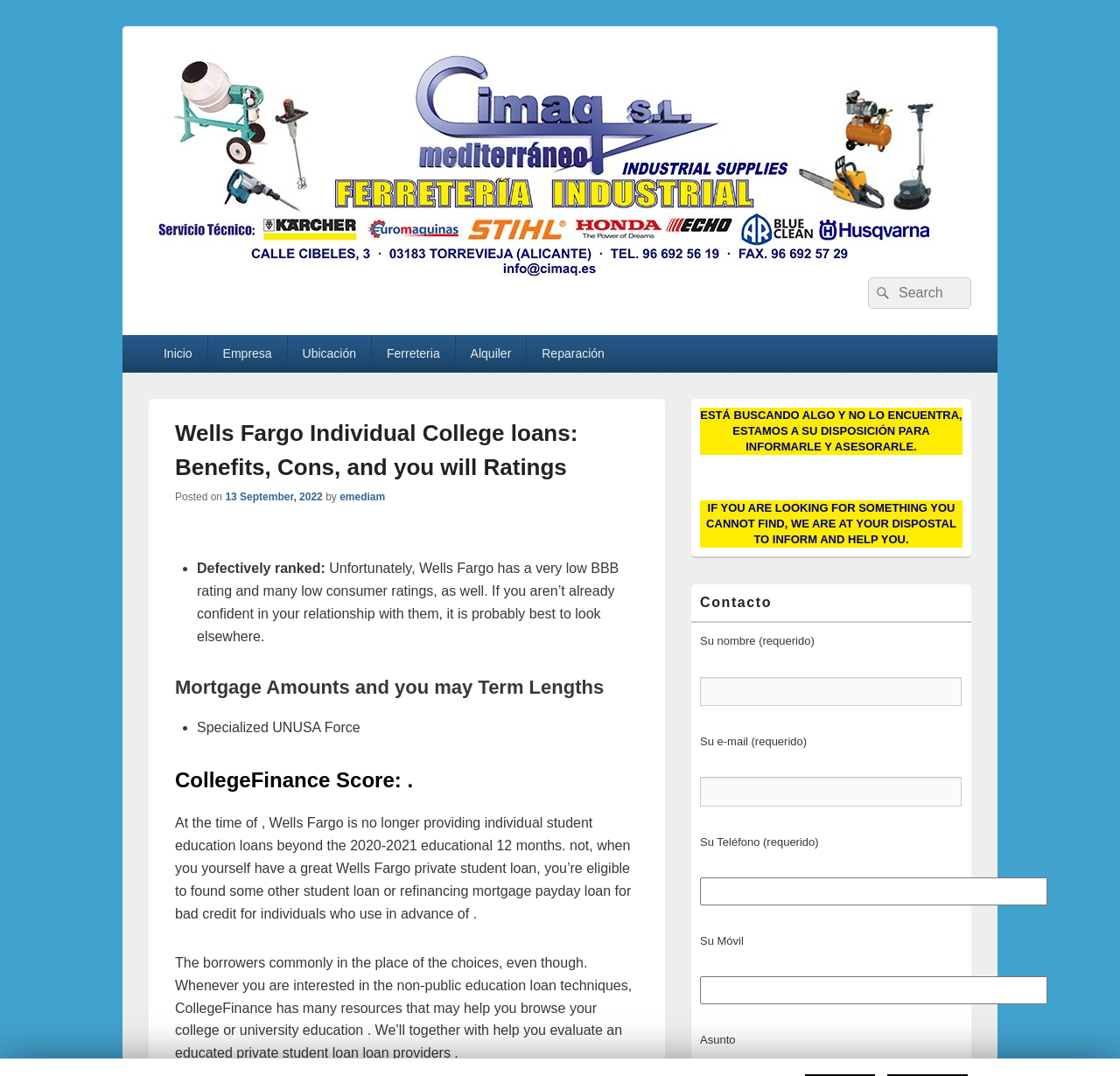Please locate and generate the primary heading on this webpage.

Wells Fargo Individual College loans: Benefits, Cons, and you will Ratings